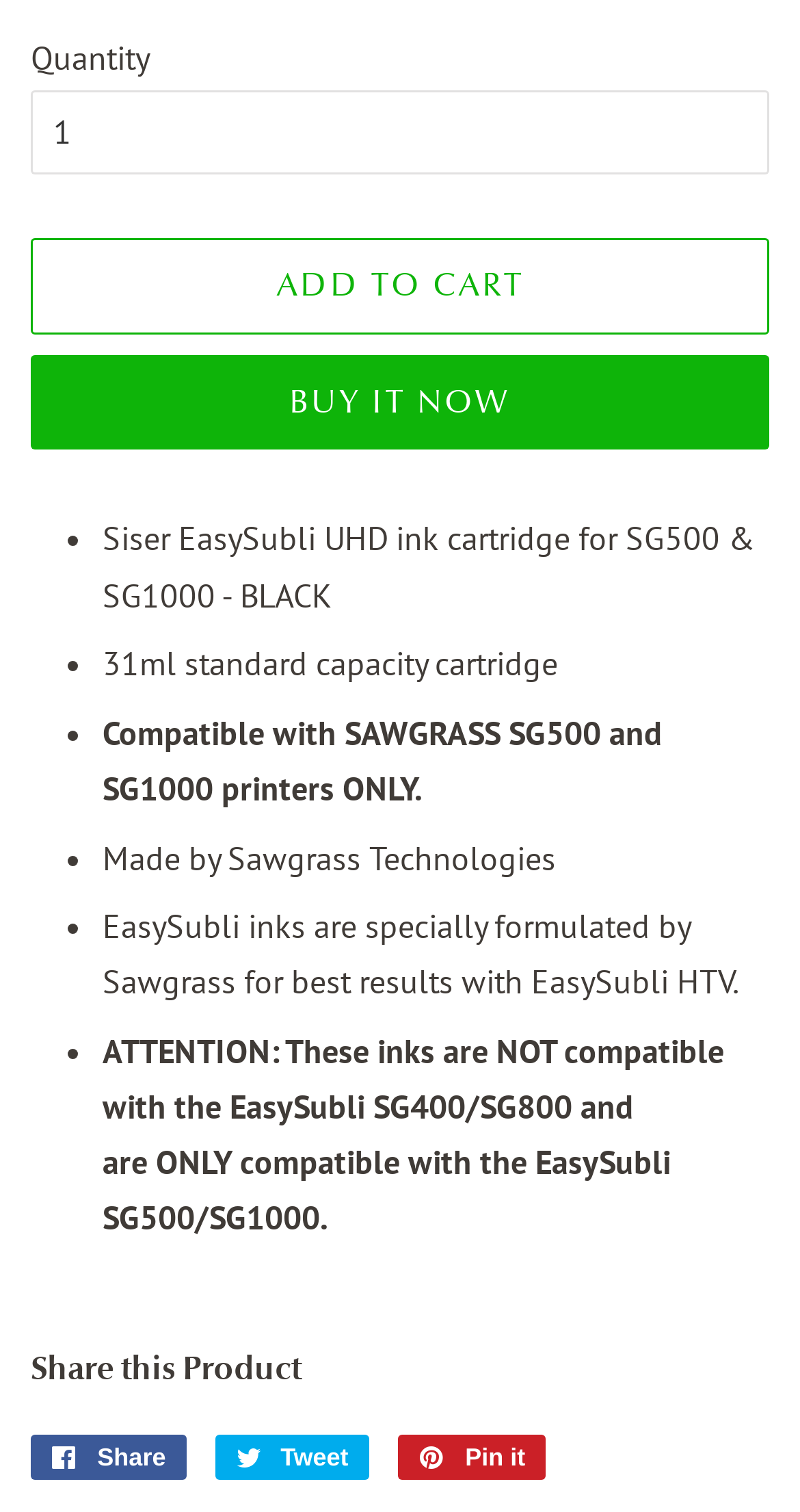Provide the bounding box coordinates of the UI element that matches the description: "Share Share on Facebook".

[0.038, 0.949, 0.233, 0.979]